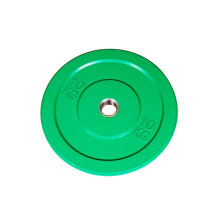Elaborate on the image with a comprehensive description.

The image features a vibrant green rubber bumper weight plate, specifically designed for gym use. Marked with the weight "10 KG," this plate is a part of a professional weightlifting setup, ideal for strength training sessions. Rubber bumper plates like this one are commonly utilized in various exercises, including Olympic lifts, to help minimize noise and protect gym floors. Featuring a central hub for easy attachment to a barbell, this weight plate symbolizes dedication to fitness and is suitable for both amateurs and seasoned athletes alike, enhancing workout routines.